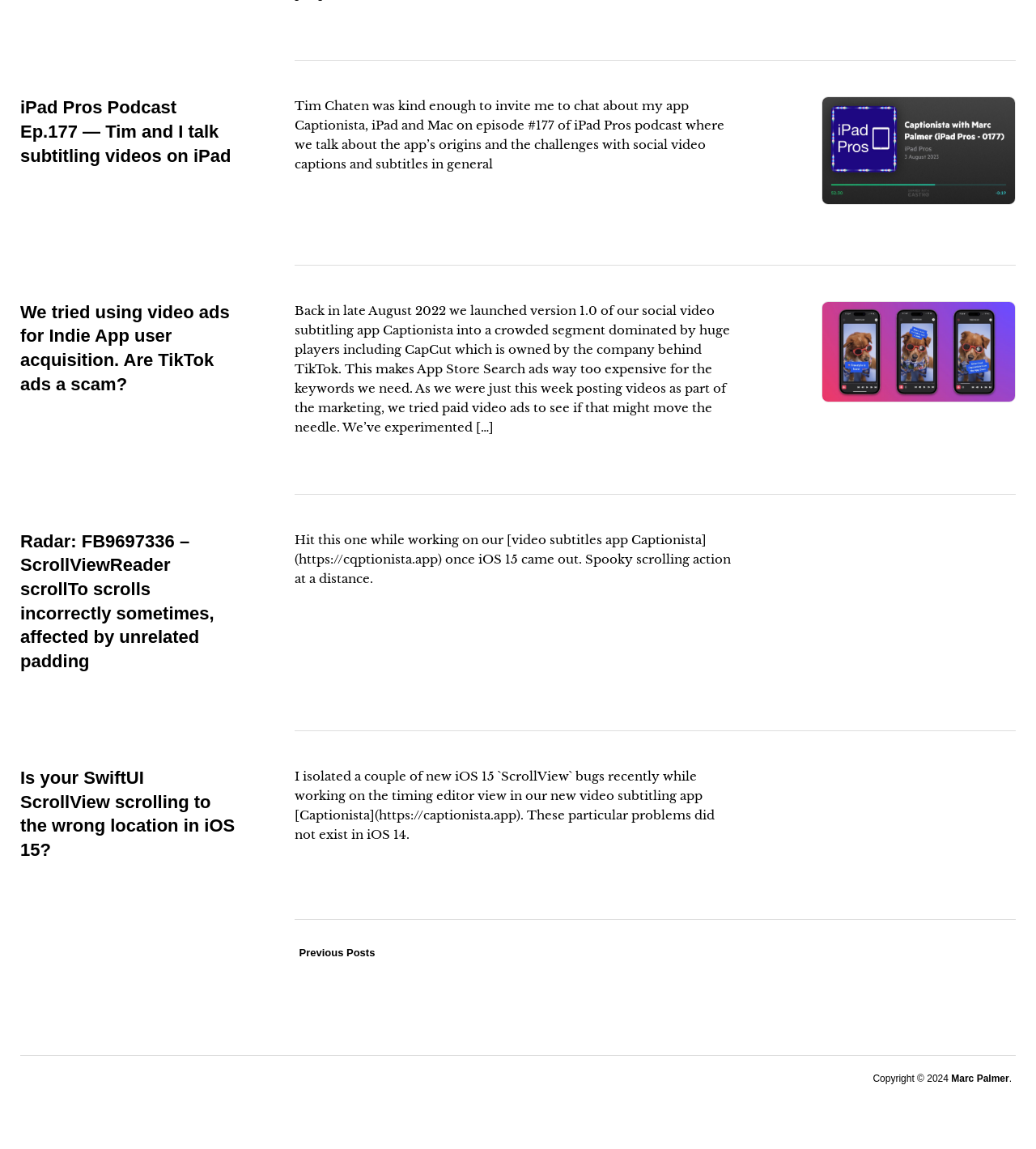Locate the UI element described by 0 in the provided webpage screenshot. Return the bounding box coordinates in the format (top-left x, top-left y, bottom-right x, bottom-right y), ensuring all values are between 0 and 1.

None